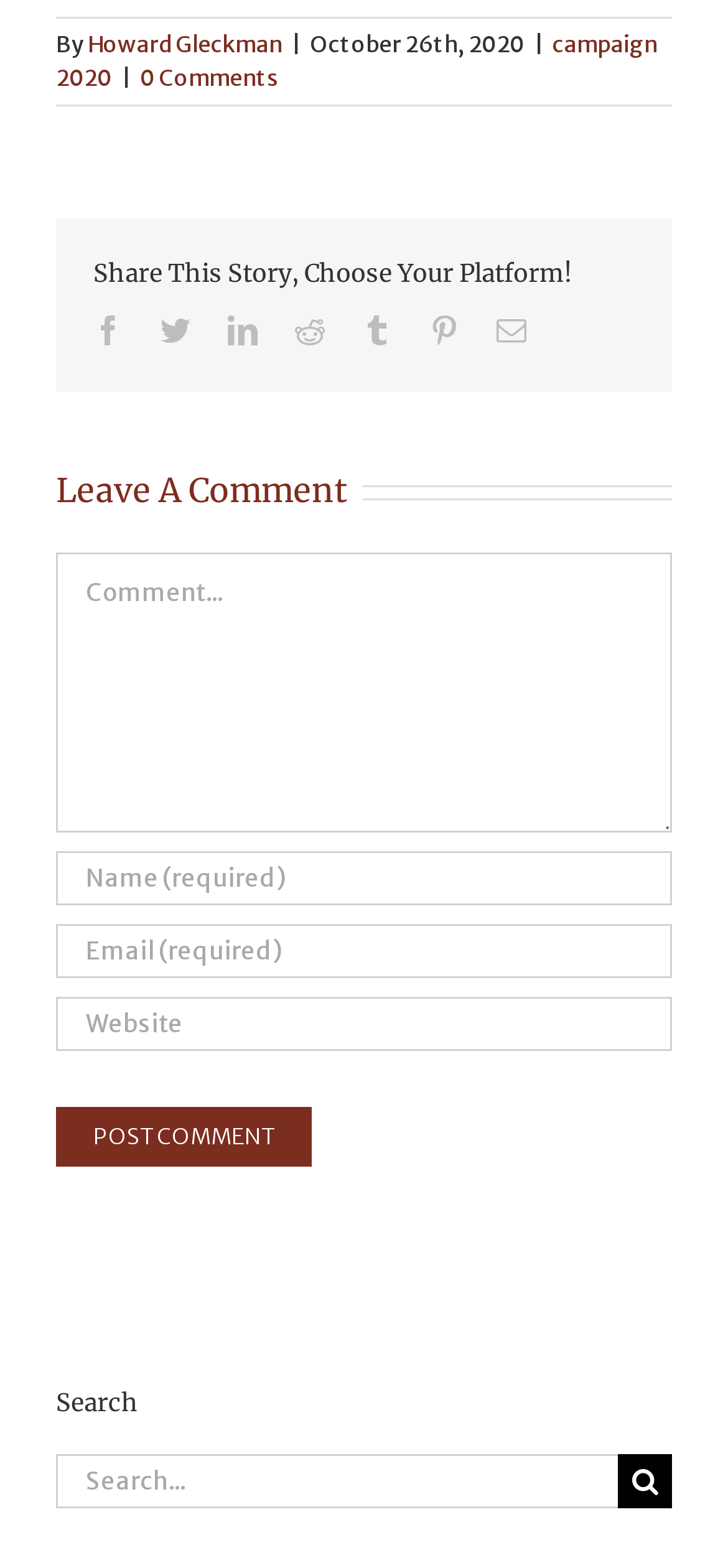Using the information shown in the image, answer the question with as much detail as possible: How many comments does the article have?

The number of comments is mentioned at the top of the webpage, next to the '0 Comments' link, which indicates that the article has no comments.